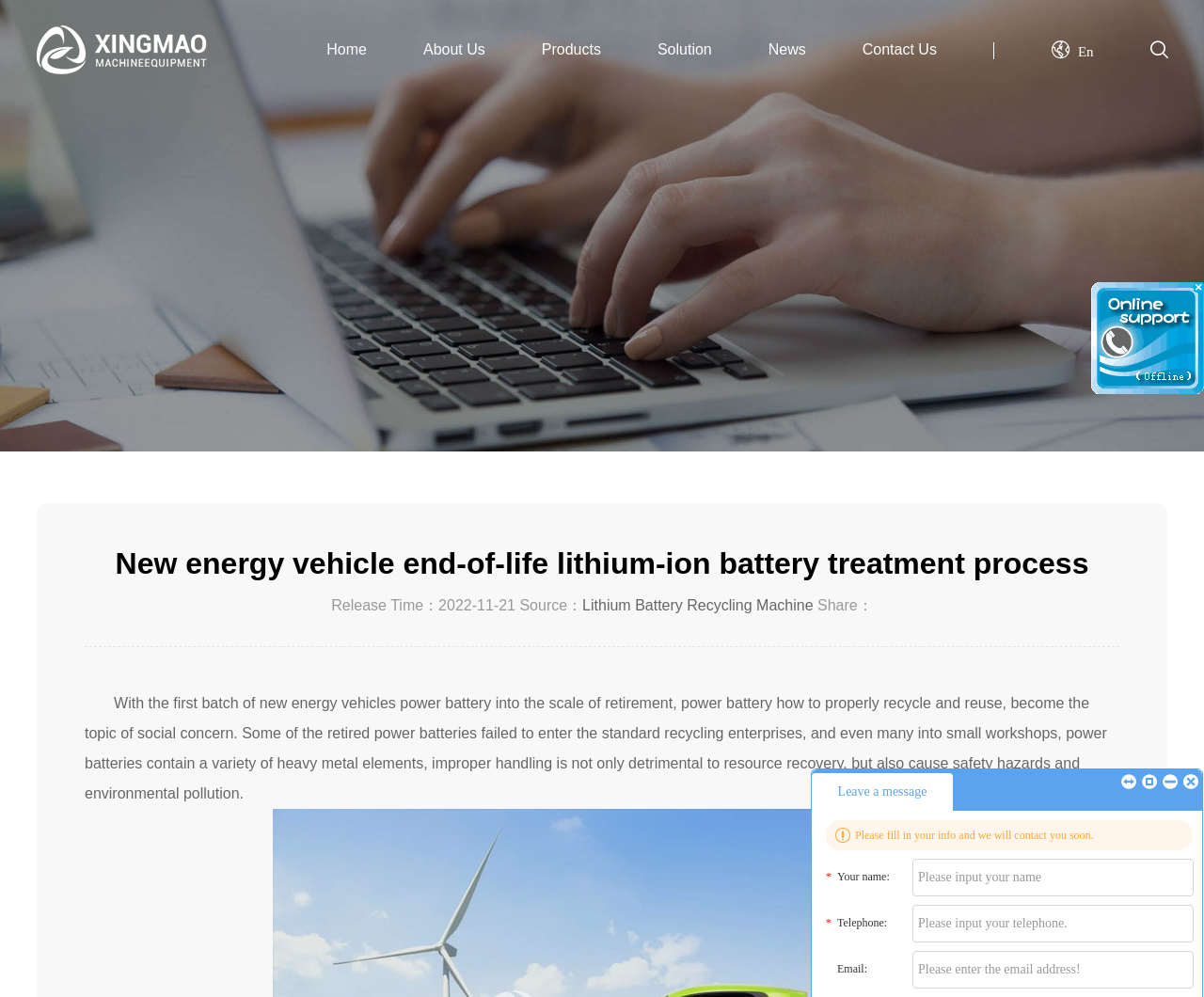Please identify the bounding box coordinates of the clickable region that I should interact with to perform the following instruction: "Leave a message by clicking the image". The coordinates should be expressed as four float numbers between 0 and 1, i.e., [left, top, right, bottom].

[0.906, 0.283, 1.0, 0.395]